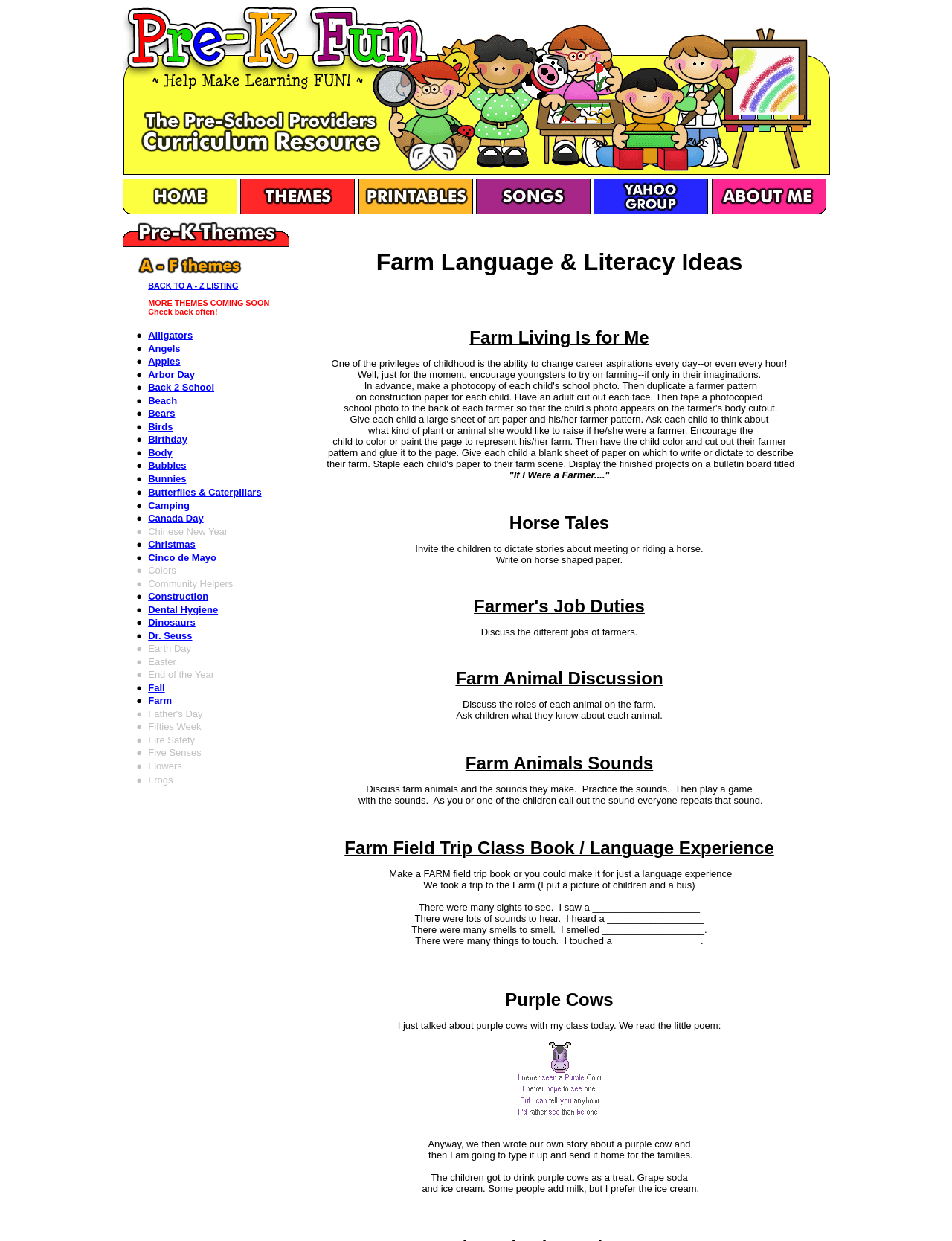Write a detailed summary of the webpage.

The webpage is titled "Pre-K Fun" and has a layout divided into several sections. At the top, there is a large image spanning the entire width of the page. Below this image, there are six smaller images arranged in two rows, with three images in each row. 

Underneath these images, there is a section with seven links, each with a brief description. The links are arranged in a row, with the first link being "Return to the Pre-K Fun Home Page." The other links include "A to Z, the themes you're looking for!", "Original artwork printables from Pre-K Fun to enrich your teaching!", "LA LA LA... Gather around kids, let's sing a song.", "Click to open the Pre-K Fun Yahoo Group. Free to join and you will be able to learn and share SO MUCH!", and "Our members area is coming soon!".

Below this section, there is another image that spans the entire width of the page. Underneath this image, there is a table with a list of themes, each with a bullet point and a brief description. The themes include "Alligators", "Angels", "Apples", "Arbor Day", "Back 2 School", and "Beach". Each theme has a corresponding link. The list is arranged in a table with multiple rows, with each row containing a theme and its description.